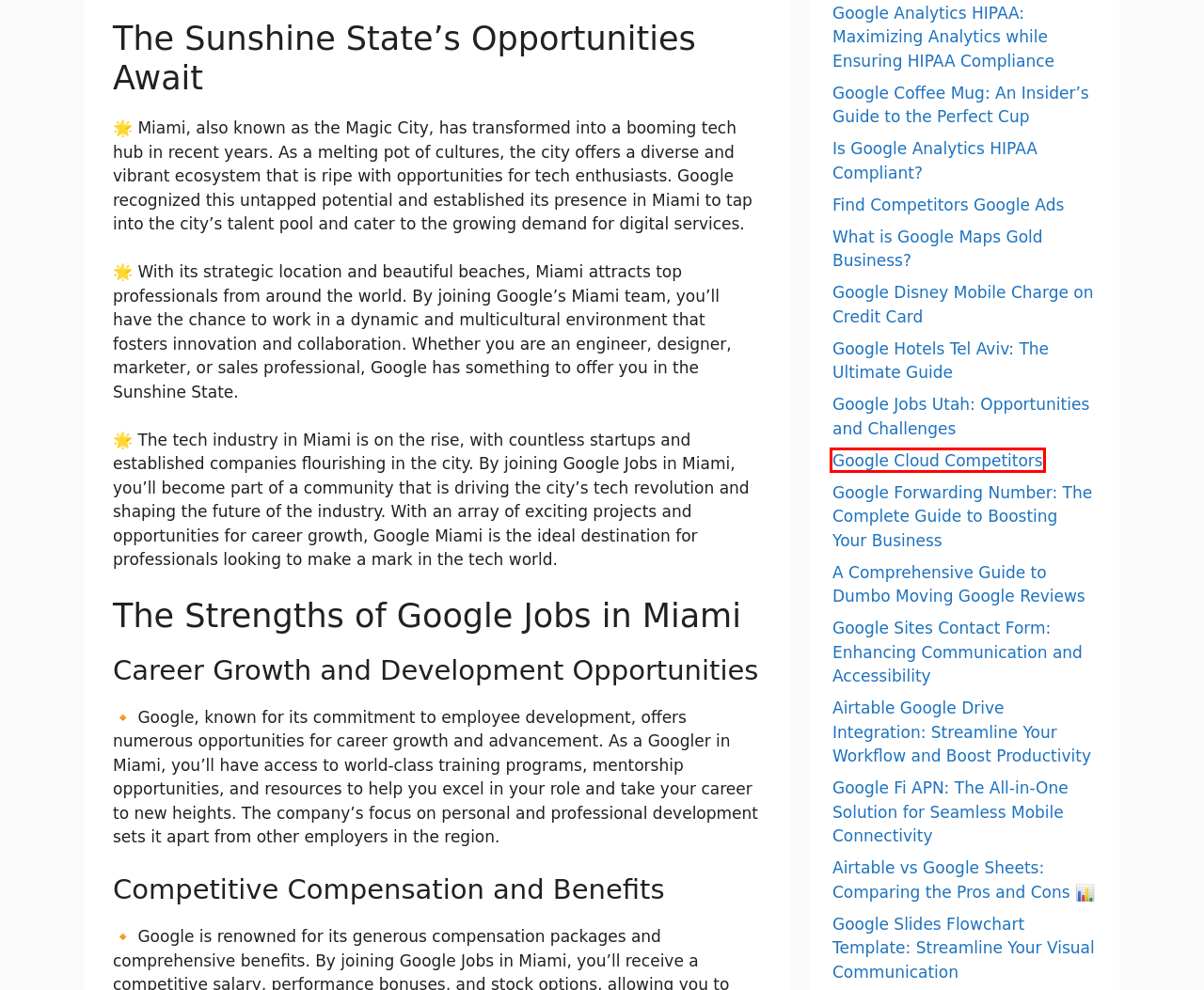Review the webpage screenshot and focus on the UI element within the red bounding box. Select the best-matching webpage description for the new webpage that follows after clicking the highlighted element. Here are the candidates:
A. Google Disney Mobile Charge on Credit Card | Technical Guide
B. Is Google Analytics HIPAA Compliant? | Technical Guide
C. Airtable vs Google Sheets: Comparing the Pros and Cons 📊 | Technical Guide
D. Google Coffee Mug: An Insider's Guide to the Perfect Cup | Technical Guide
E. Google Analytics HIPAA: Maximizing Analytics while Ensuring HIPAA Compliance | Technical Guide
F. Google Cloud Competitors | Technical Guide
G. A Comprehensive Guide to Dumbo Moving Google Reviews | Technical Guide
H. Google Slides Flowchart Template: Streamline Your Visual Communication | Technical Guide

F